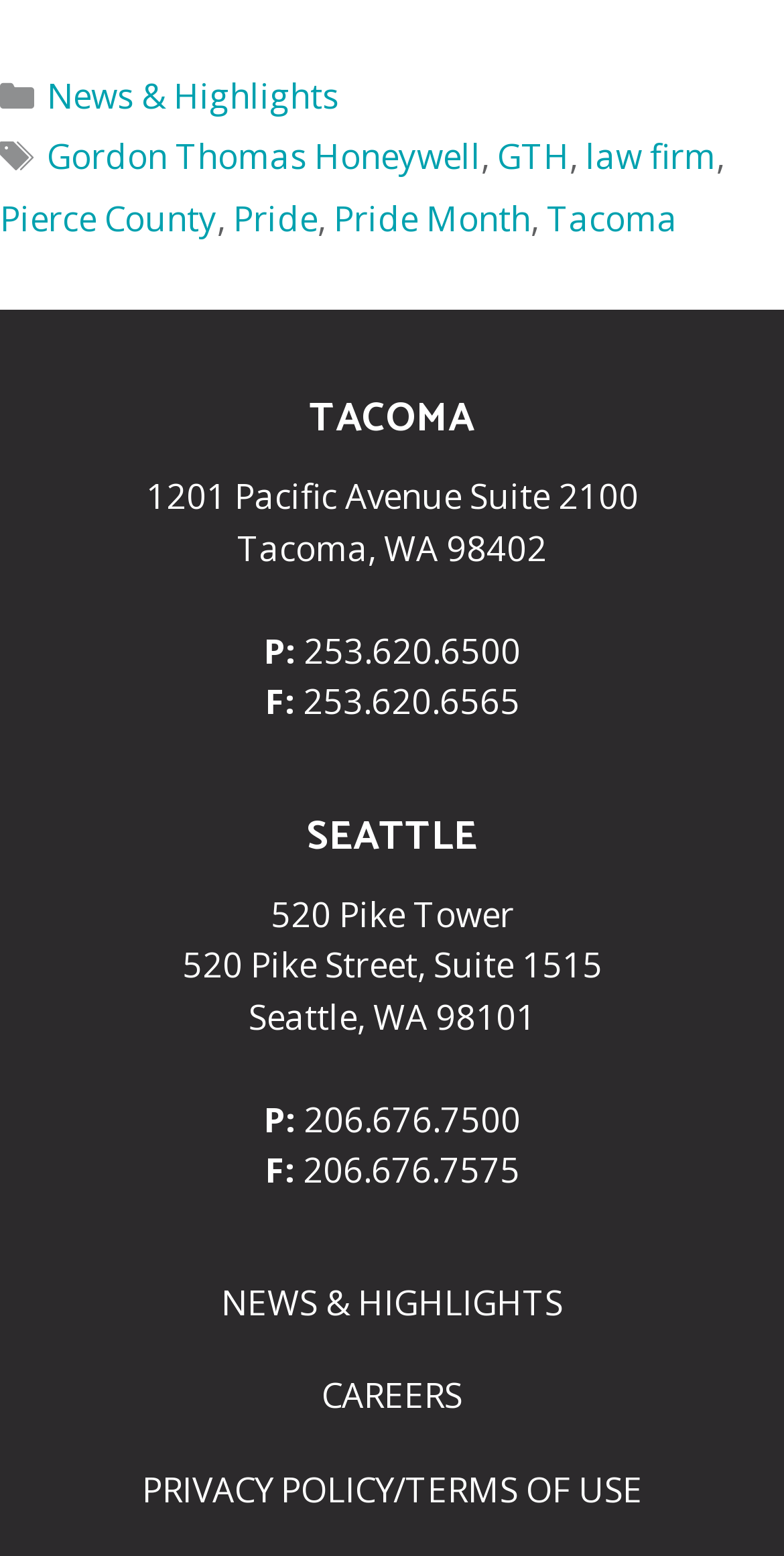Respond with a single word or short phrase to the following question: 
What is the location of the Seattle office?

520 Pike Tower